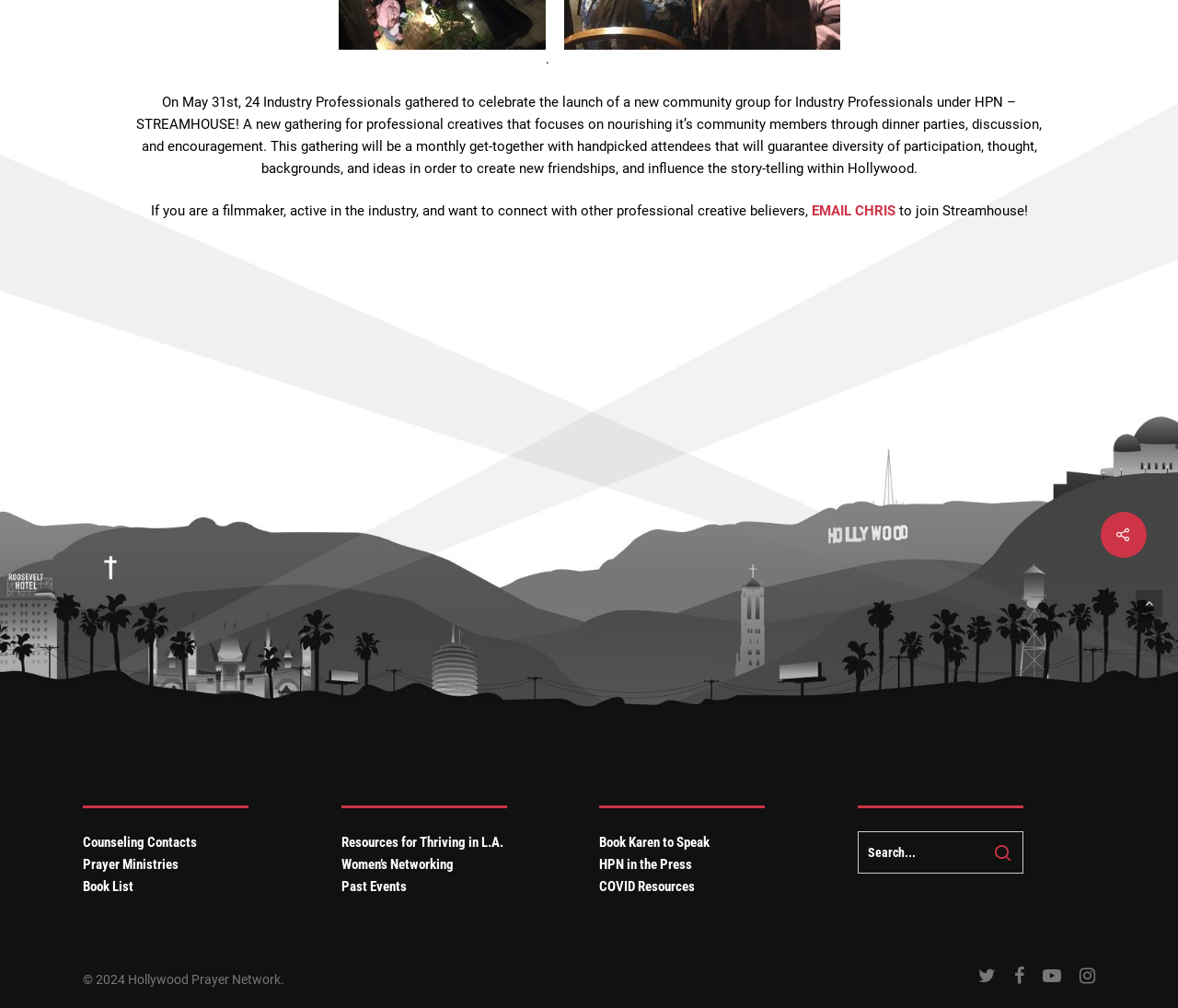Bounding box coordinates are specified in the format (top-left x, top-left y, bottom-right x, bottom-right y). All values are floating point numbers bounded between 0 and 1. Please provide the bounding box coordinate of the region this sentence describes: Book List

[0.07, 0.871, 0.113, 0.888]